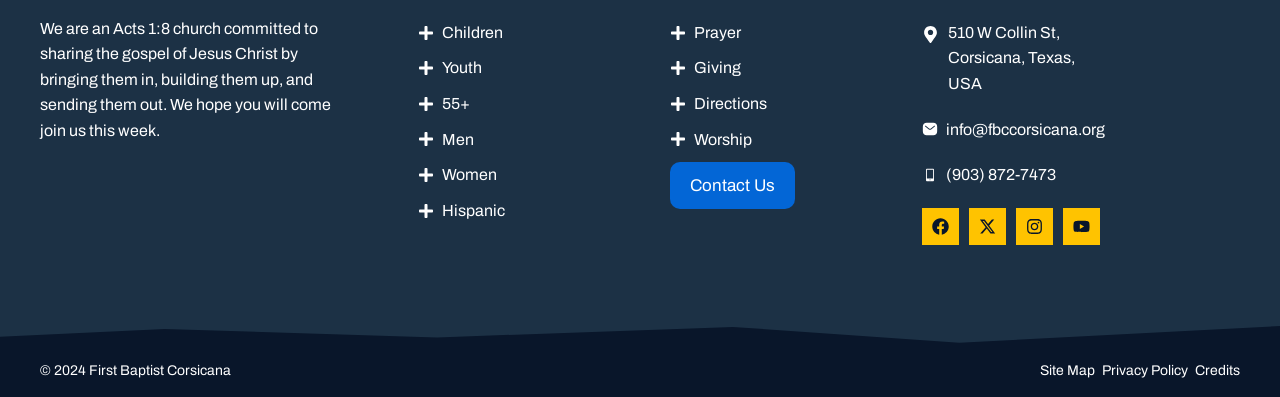Provide a brief response to the question using a single word or phrase: 
What are the age groups listed on the webpage?

Children, Youth, 55+